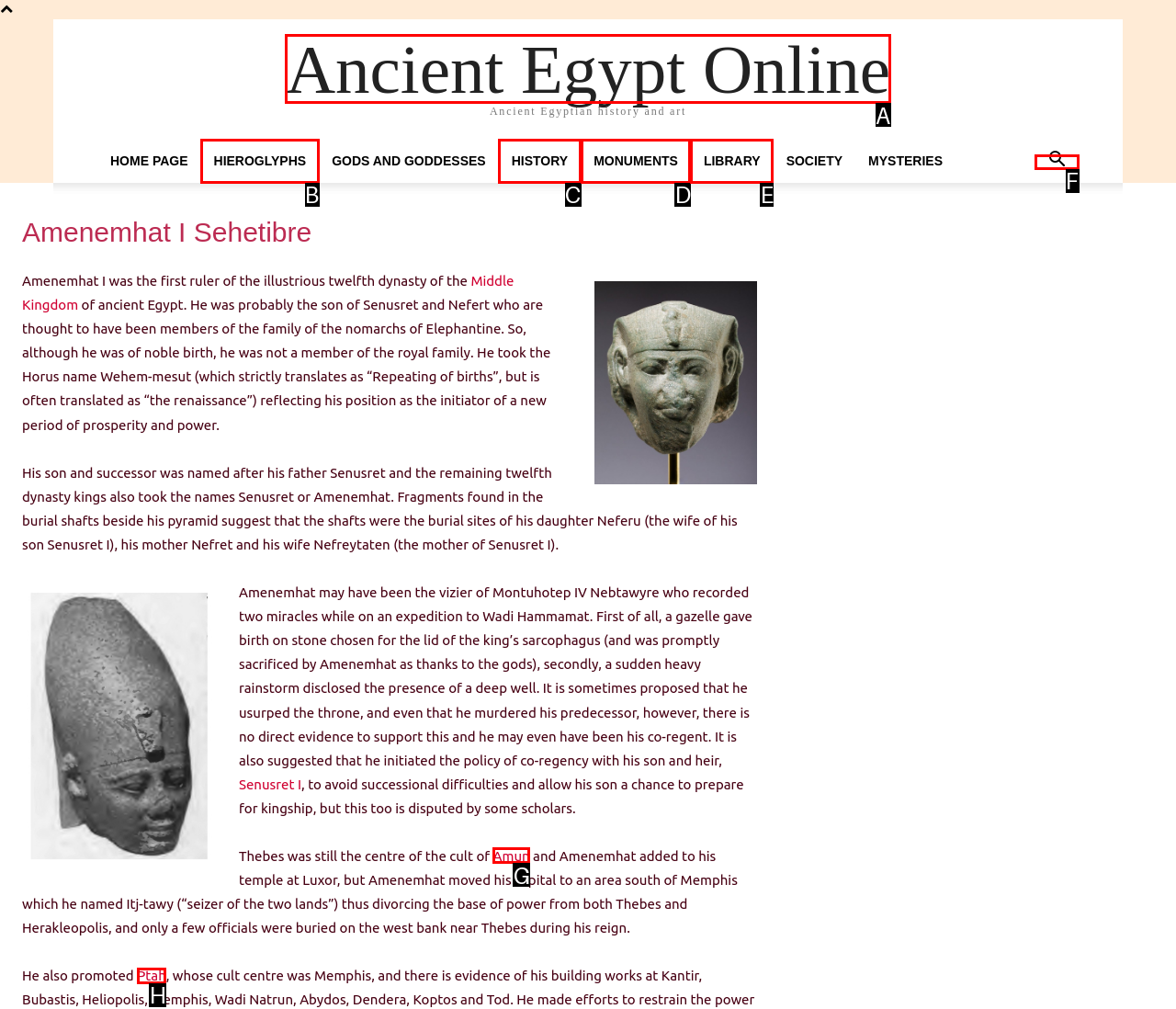Tell me which one HTML element best matches the description: Ancient Egypt Online Answer with the option's letter from the given choices directly.

A